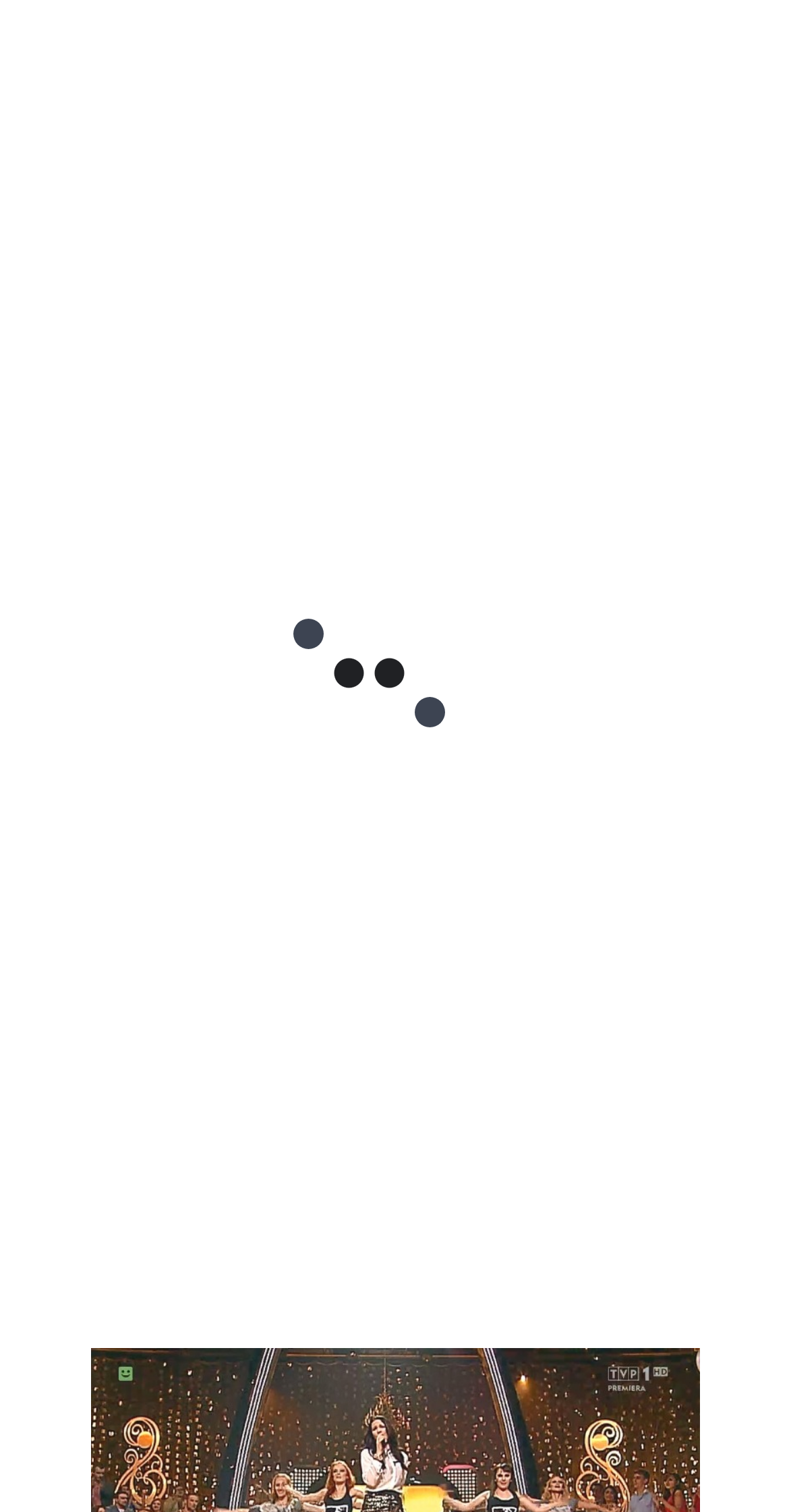Answer the question below using just one word or a short phrase: 
What is the link 'NEWS' related to?

News section